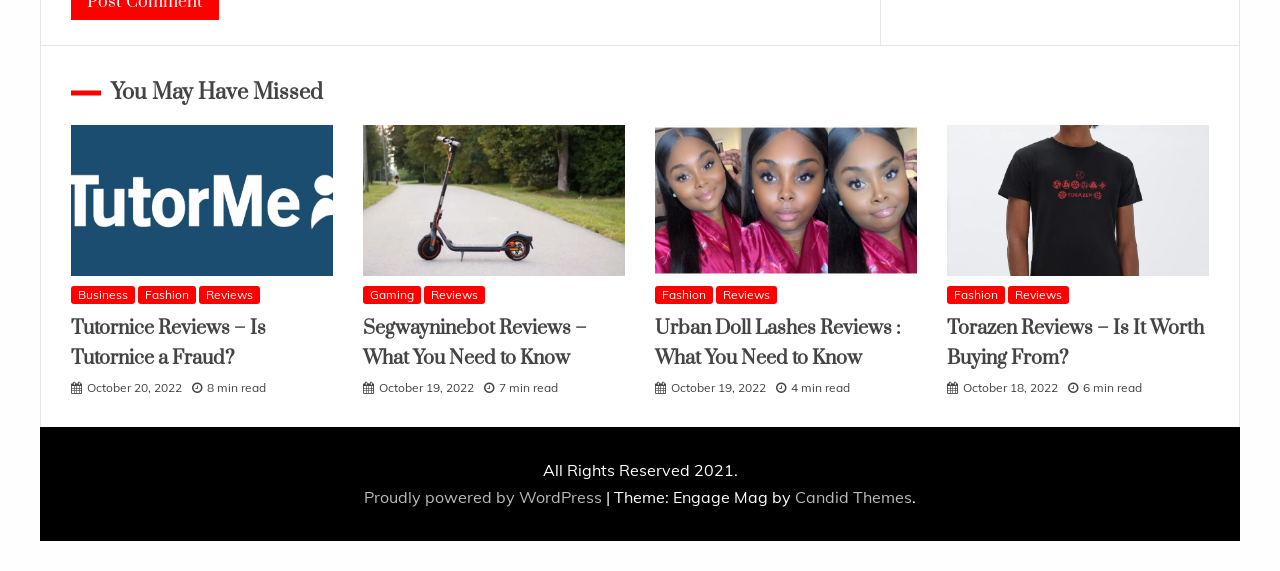Determine the bounding box coordinates of the clickable element necessary to fulfill the instruction: "View 'Urban Doll Lashes Reviews'". Provide the coordinates as four float numbers within the 0 to 1 range, i.e., [left, top, right, bottom].

[0.512, 0.219, 0.716, 0.483]